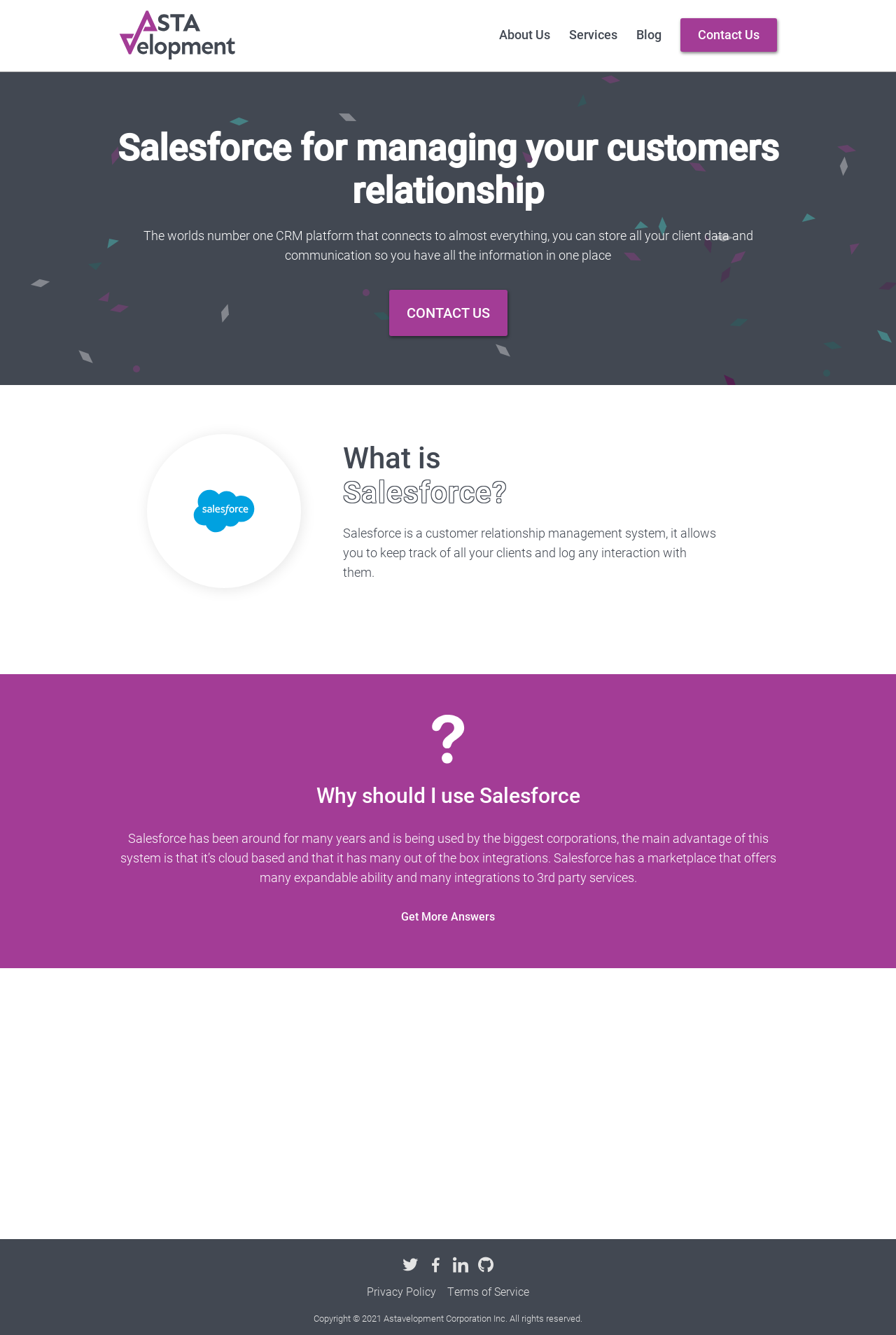Utilize the details in the image to thoroughly answer the following question: What is the copyright year of Astavelopment Corporation Inc.?

At the bottom of the webpage, there is a copyright notice that states 'Copyright © 2021 Astavelopment Corporation Inc.'